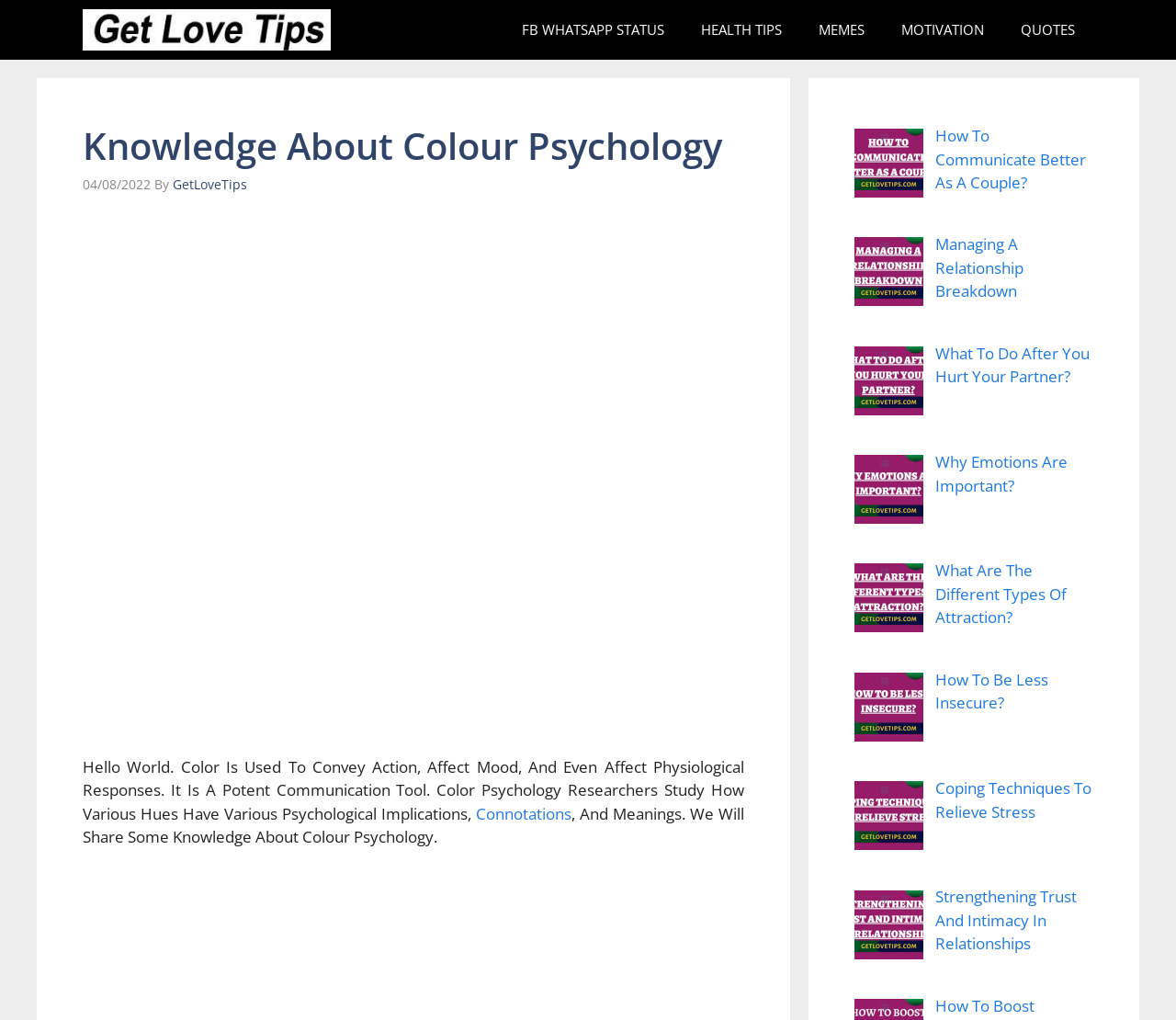Provide your answer in one word or a succinct phrase for the question: 
What is the tone of the webpage?

Informative and helpful